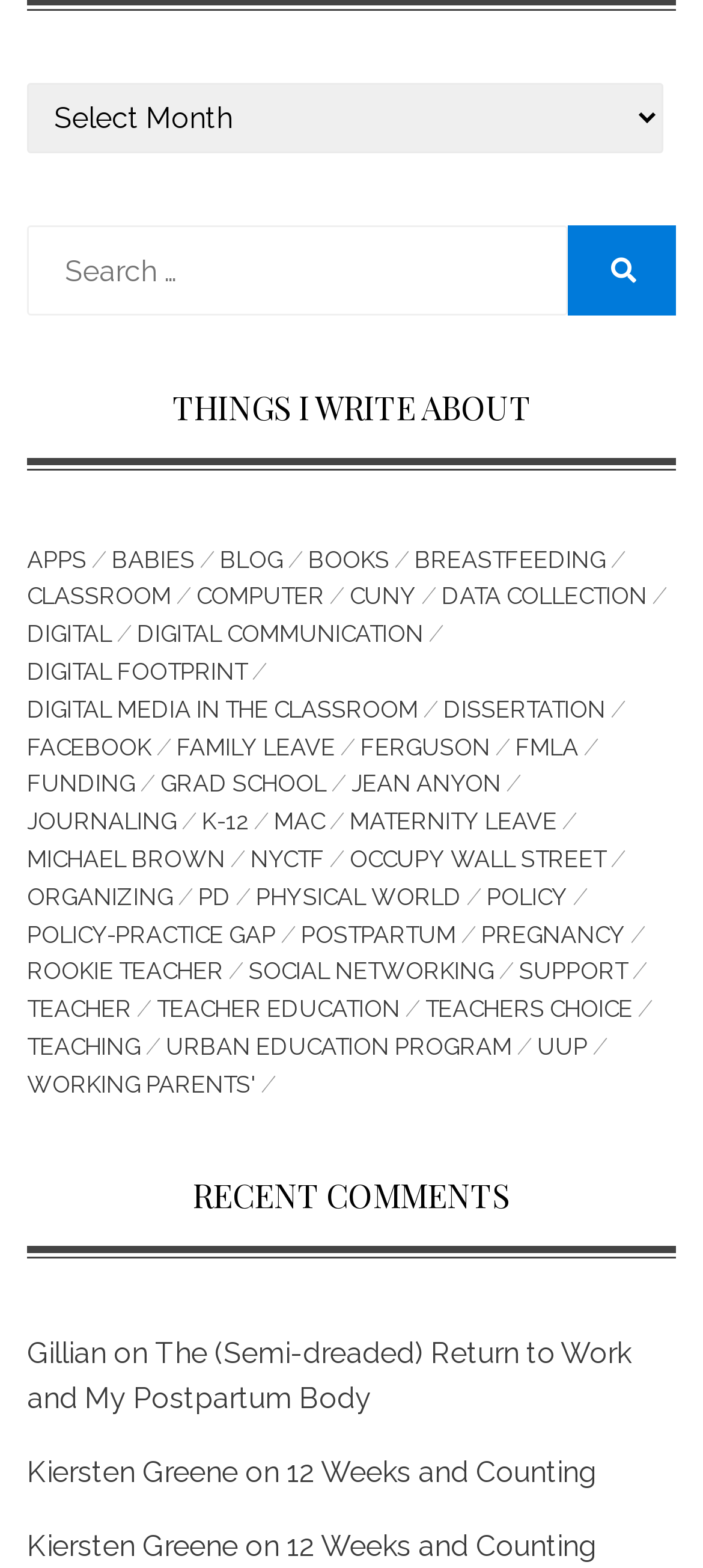Please determine the bounding box coordinates for the element with the description: "digital media in the classroom".

[0.038, 0.441, 0.631, 0.465]